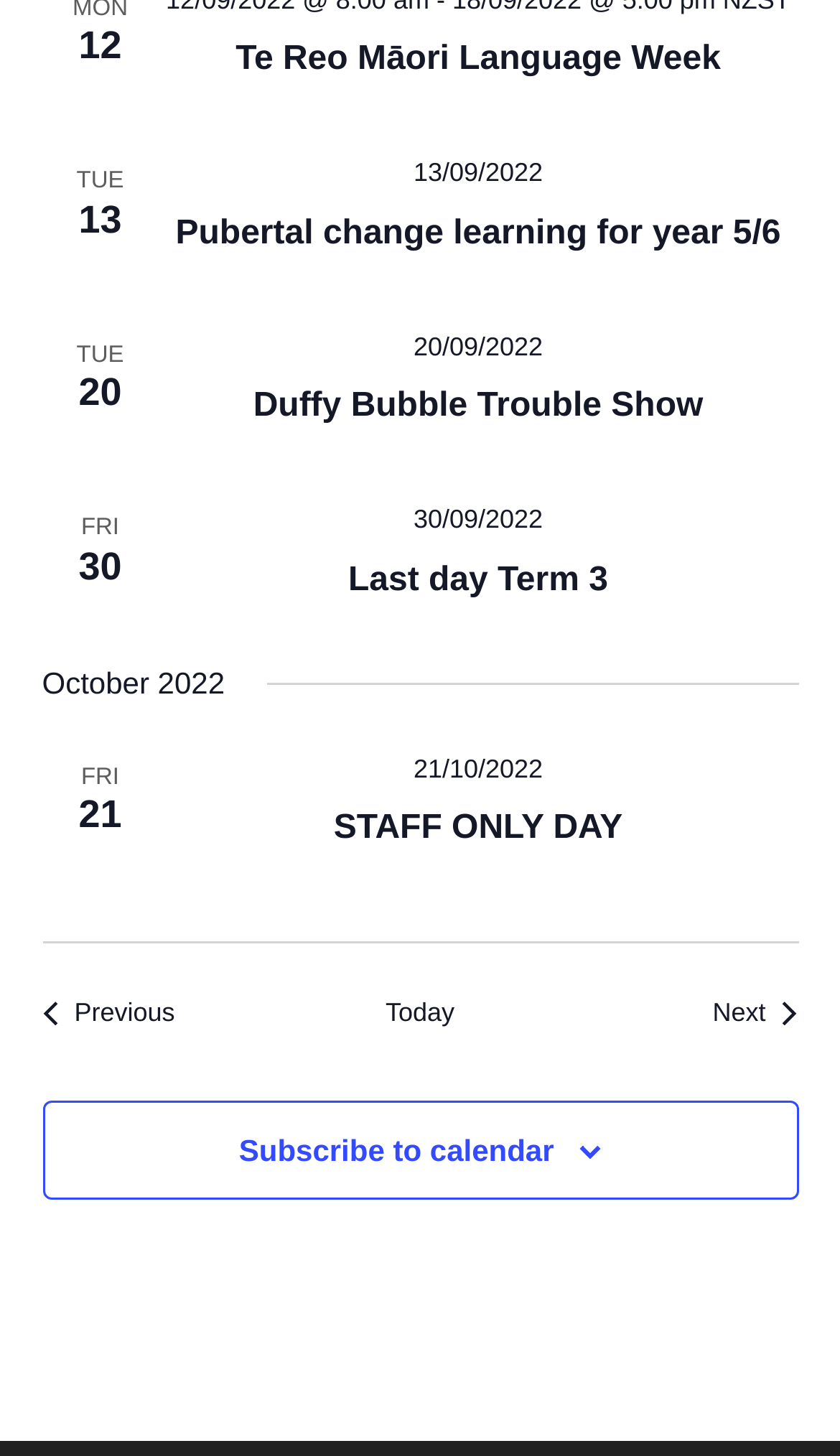Determine the bounding box coordinates of the target area to click to execute the following instruction: "Subscribe to calendar."

[0.284, 0.778, 0.659, 0.801]